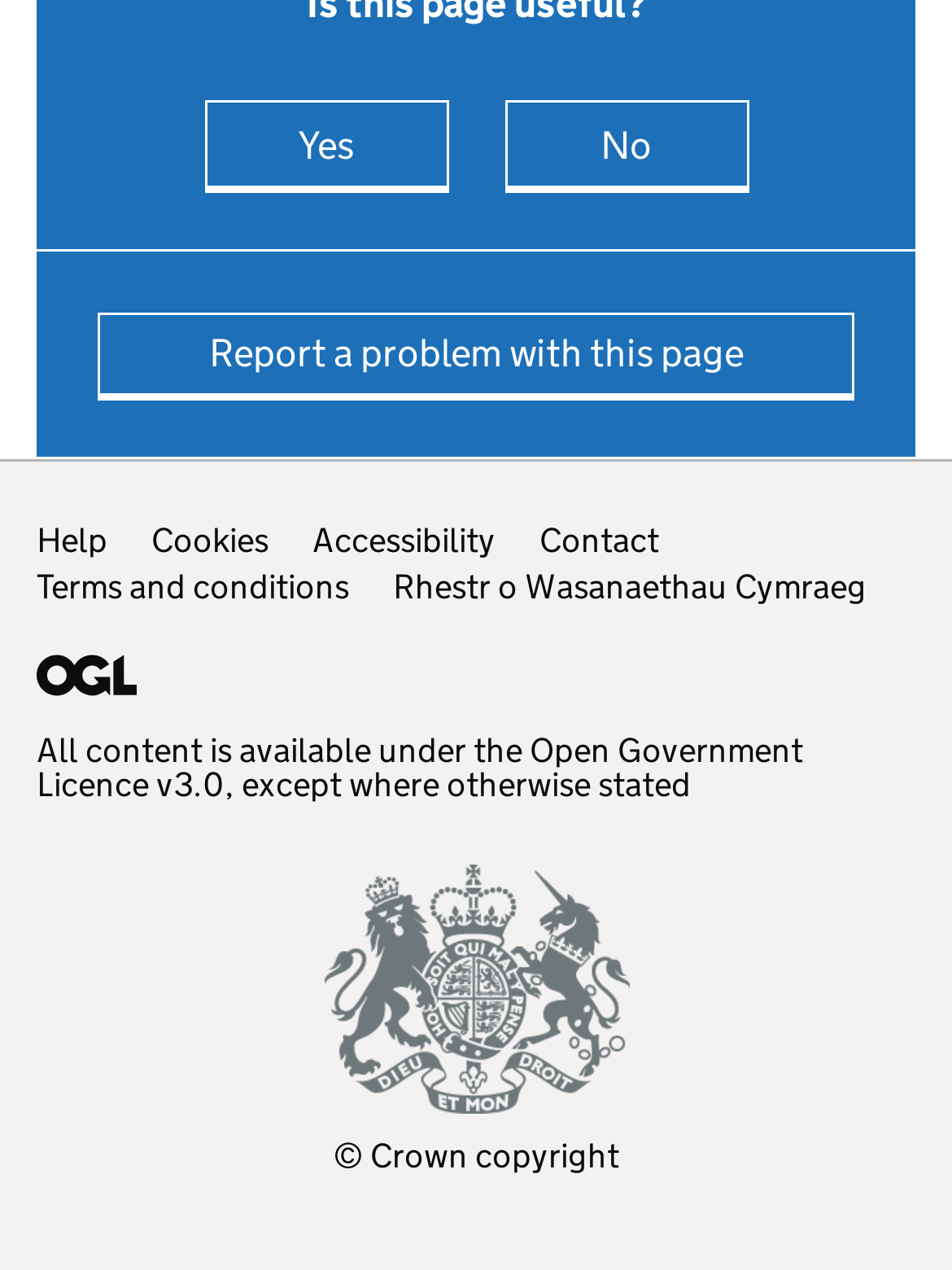Locate the bounding box coordinates of the element that needs to be clicked to carry out the instruction: "Report a problem with this page". The coordinates should be given as four float numbers ranging from 0 to 1, i.e., [left, top, right, bottom].

[0.103, 0.246, 0.897, 0.311]